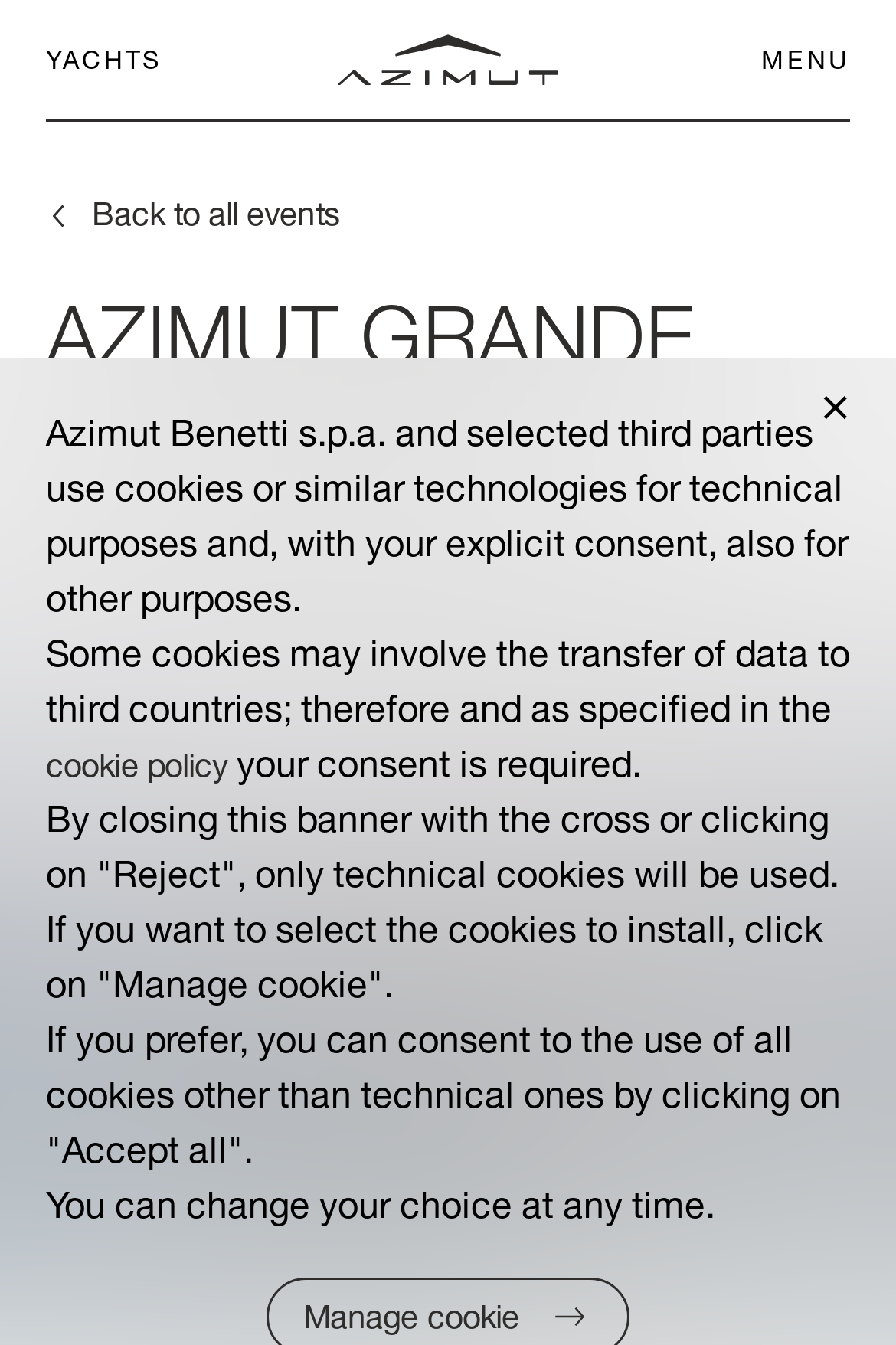Give an in-depth explanation of the webpage layout and content.

This webpage is about Azimut Yachts, a luxury yacht brand. At the top, there are three buttons: "YACHTS", "MENU", and "Close". Below these buttons, there are several headings and links, including "SEADECK", "FLY", "S", "GRANDE", "MAGELLANO", "VERVE", and "ATLANTIS", which appear to be different yacht models or categories. 

To the right of these headings, there are static text elements with the same names, which may be used as labels or descriptions. Further down, there are more links and headings, including "FIND A DEALER", "CHARTER CLUB", "NEWS & EVENTS", and "Company", which seem to be related to the yacht brand's services and company information.

On the left side of the page, there is a section with social media links, including Instagram, Facebook, YouTube, and others. Below this section, there are more links, including "COMMITMENT", "AZIMUT WORLD", "HERITAGE", "CONTACTS", and "CAREERS", which may be related to the brand's values, history, and job opportunities.

The main content of the page appears to be an article or news story about the Azimut Grande Trideck winning the 2022 Miami Innovation Award. The article has a heading and a large image of the yacht. There is also a button to close the article and a link to go back to all events.

At the bottom of the page, there is a cookie policy notification with a brief description and links to manage cookie settings.